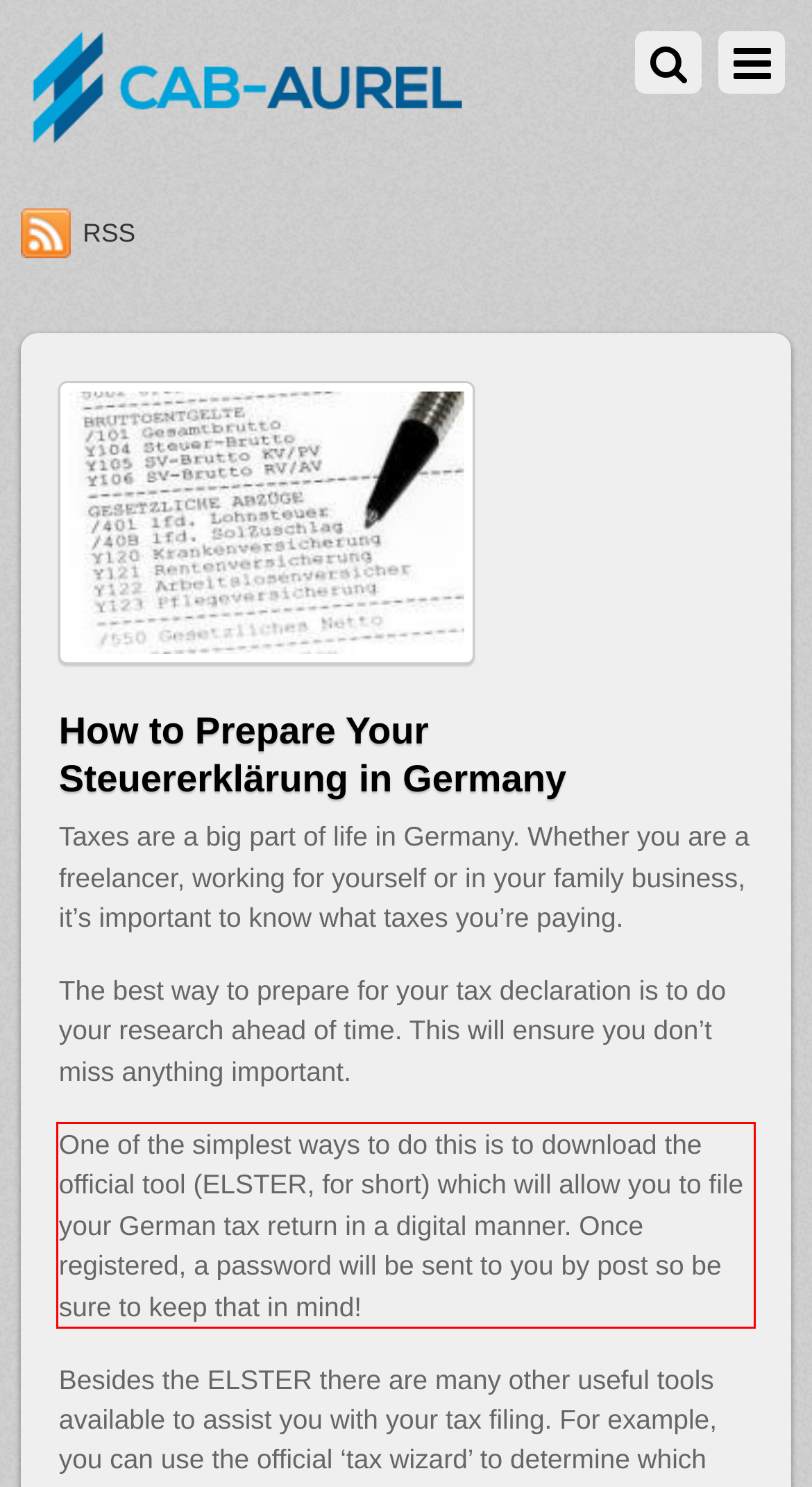There is a UI element on the webpage screenshot marked by a red bounding box. Extract and generate the text content from within this red box.

One of the simplest ways to do this is to download the official tool (ELSTER, for short) which will allow you to file your German tax return in a digital manner. Once registered, a password will be sent to you by post so be sure to keep that in mind!